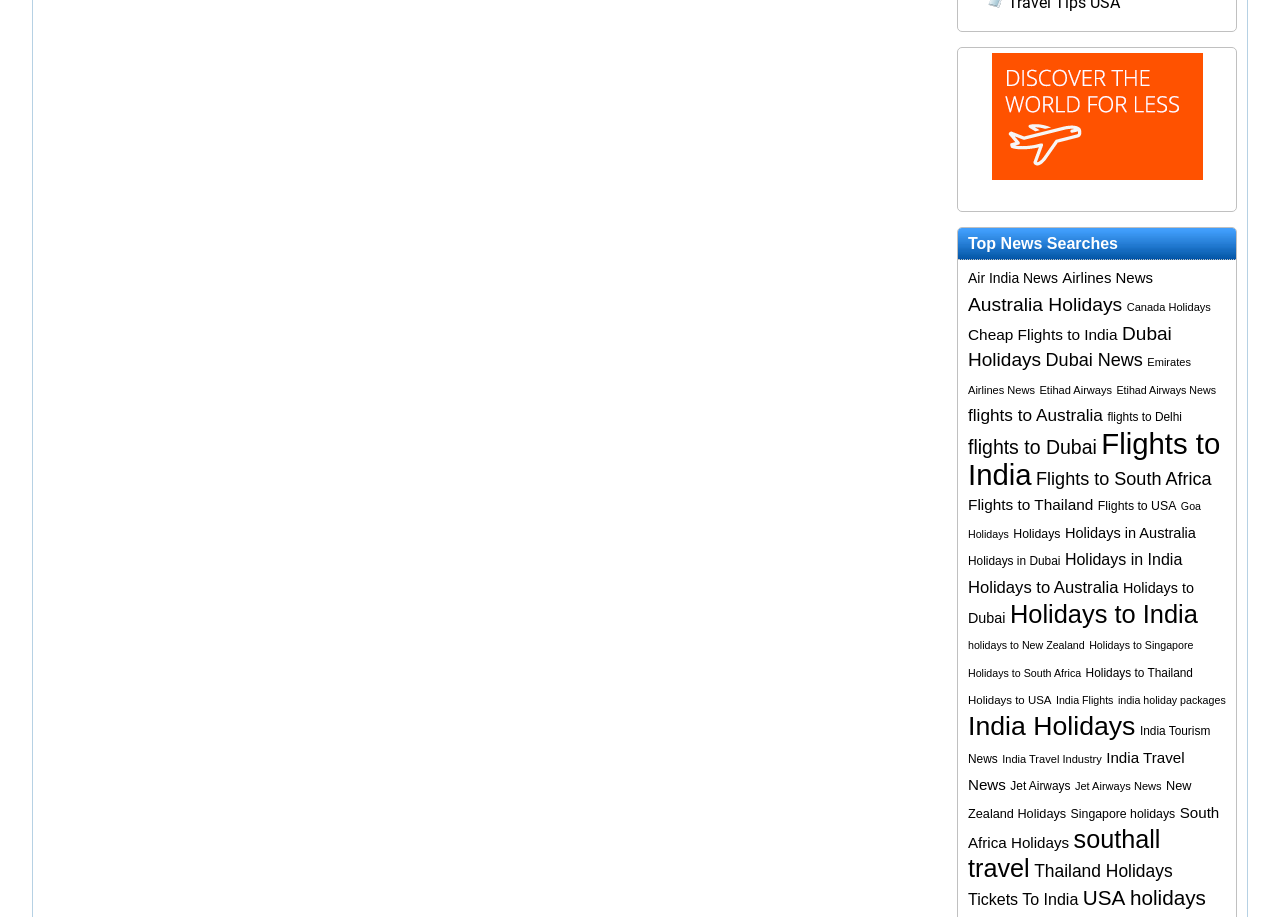Identify the bounding box coordinates for the element you need to click to achieve the following task: "Search for all flights, all holidays, all destinations". Provide the bounding box coordinates as four float numbers between 0 and 1, in the form [left, top, right, bottom].

[0.775, 0.058, 0.939, 0.196]